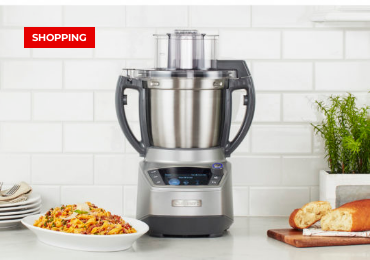Summarize the image with a detailed description that highlights all prominent details.

The image features a sleek, modern Cuisinart food processor, prominently displayed on a kitchen countertop. The food processor, finished in a stainless steel color, is equipped with multiple attachments, including a clear lid that showcases its spacious bowl. Surrounding the appliance is a beautifully arranged meal, including a plate of pasta, highlighting the food processor's utility in meal preparation. In the background, there's a hint of greenery, adding a fresh touch to the kitchen setting. A bold red label at the top left corner reads "SHOPPING," suggesting a promotional or shopping context related to the featured food processor, making it an appealing centerpiece for kitchen enthusiasts looking to enhance their cooking experience.